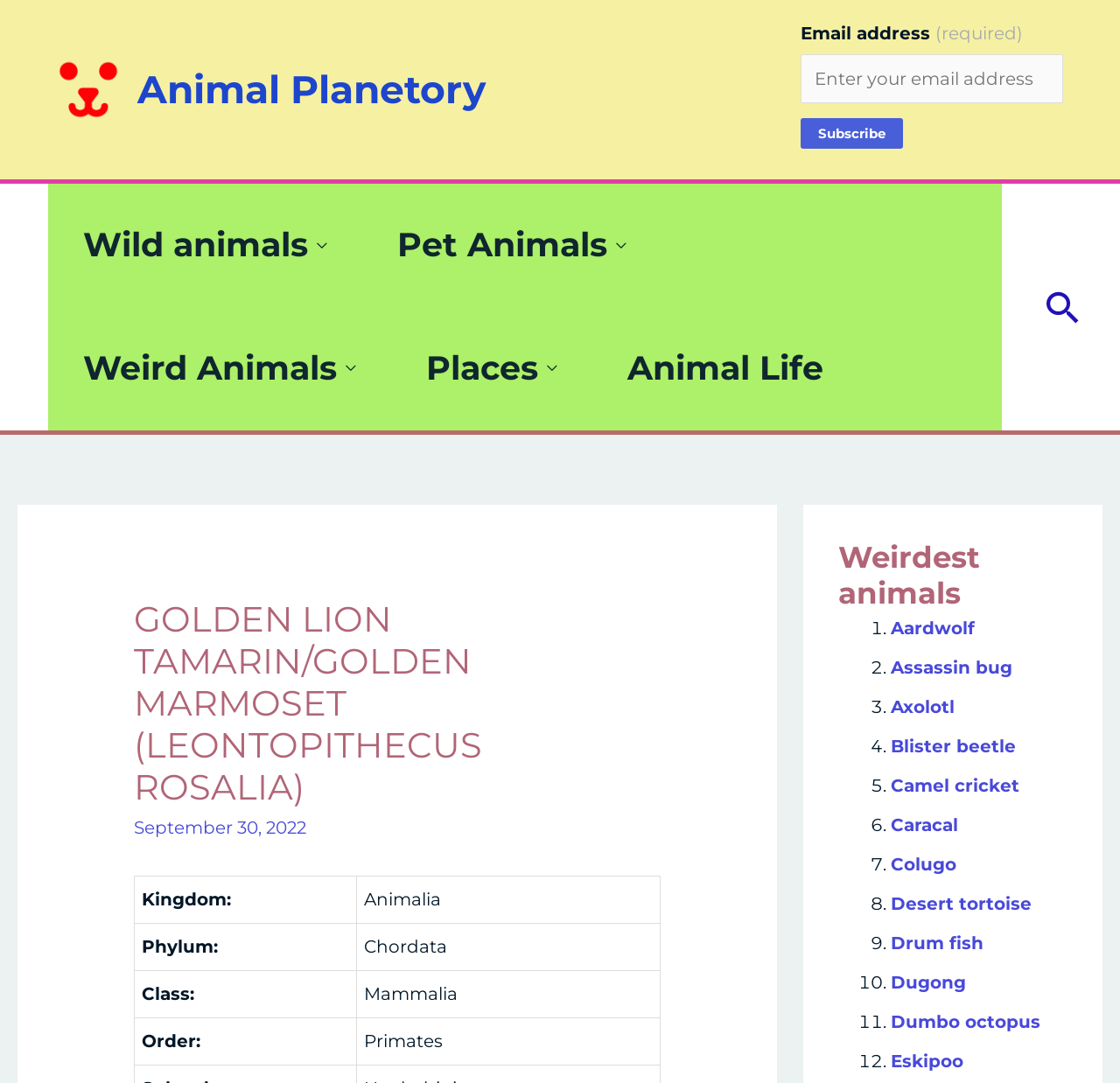Find the bounding box coordinates for the area that must be clicked to perform this action: "Click the Animal Planetory logo".

[0.051, 0.072, 0.107, 0.091]